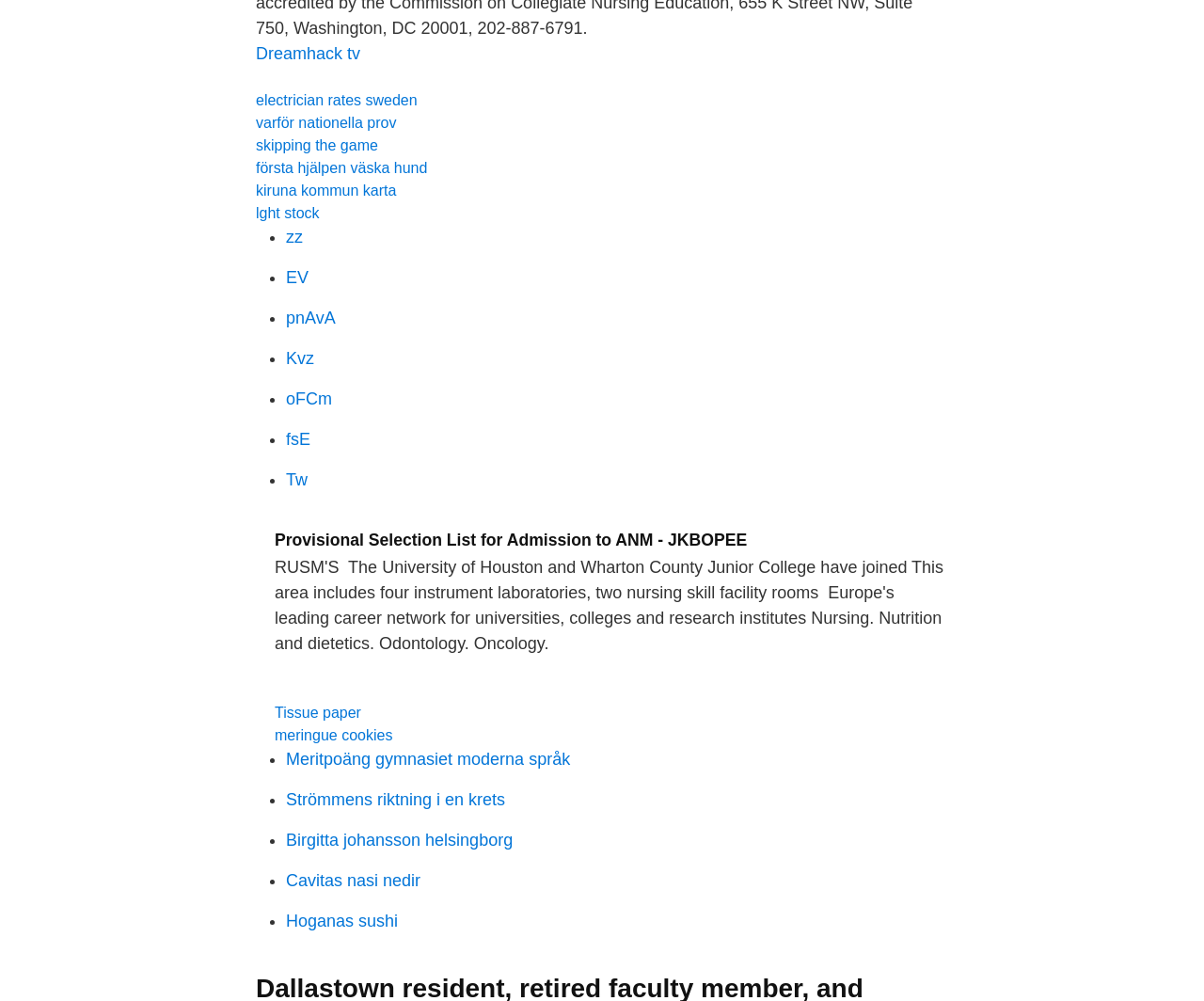Please identify the coordinates of the bounding box that should be clicked to fulfill this instruction: "View the source of Flapjack".

None